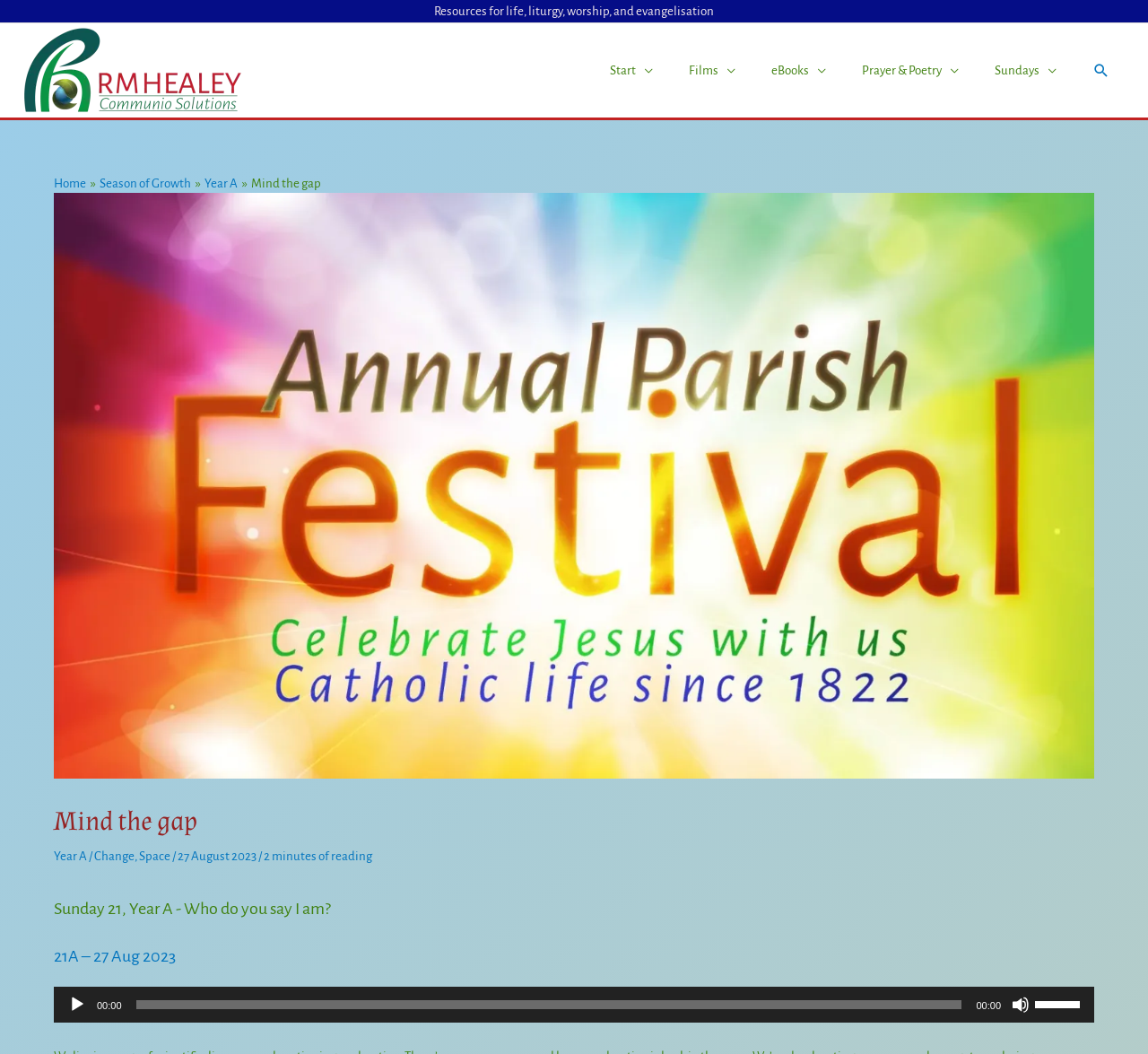Provide the bounding box coordinates, formatted as (top-left x, top-left y, bottom-right x, bottom-right y), with all values being floating point numbers between 0 and 1. Identify the bounding box of the UI element that matches the description: Home

None